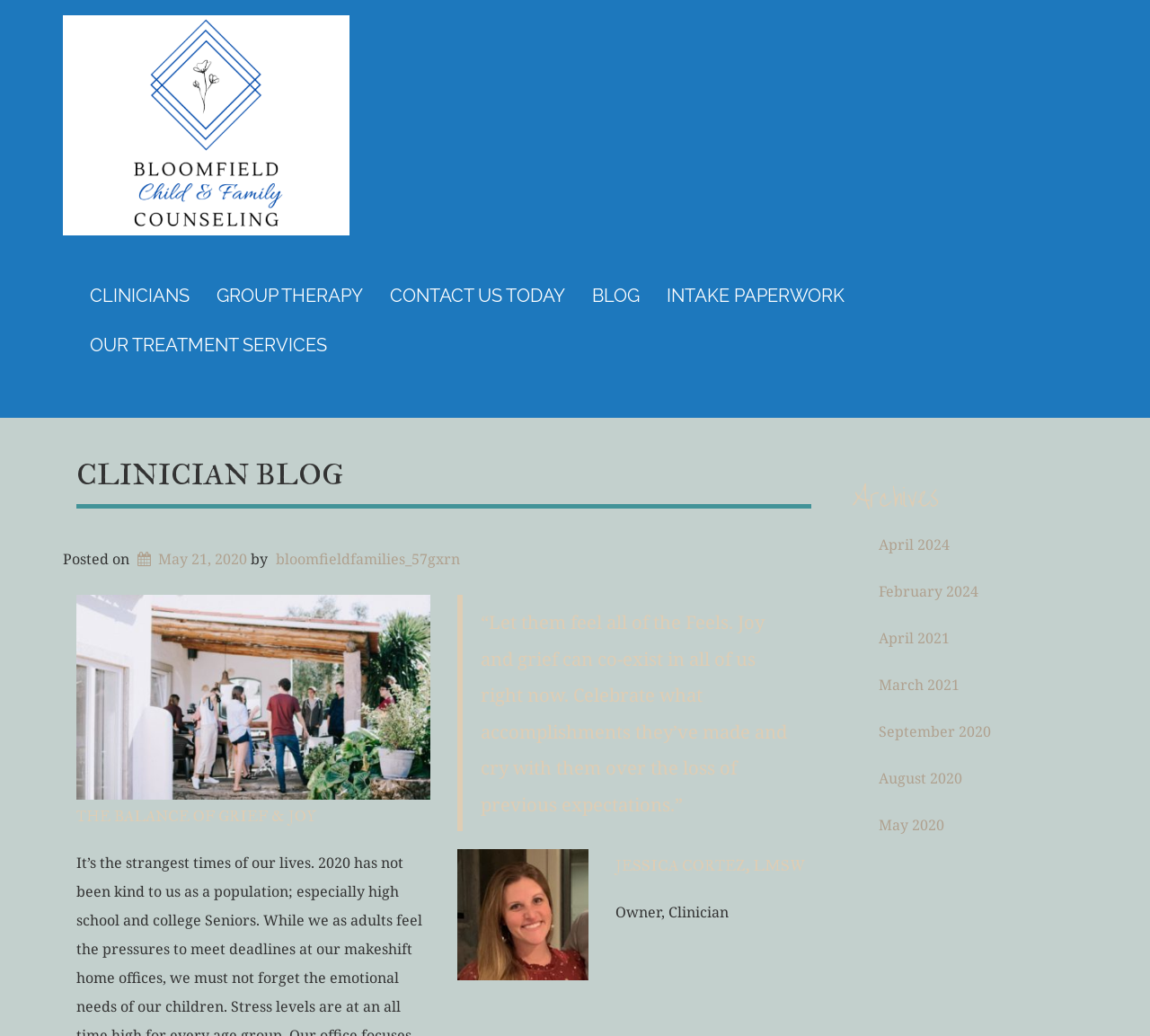Please find the bounding box coordinates of the element's region to be clicked to carry out this instruction: "View the Nutrition page".

None